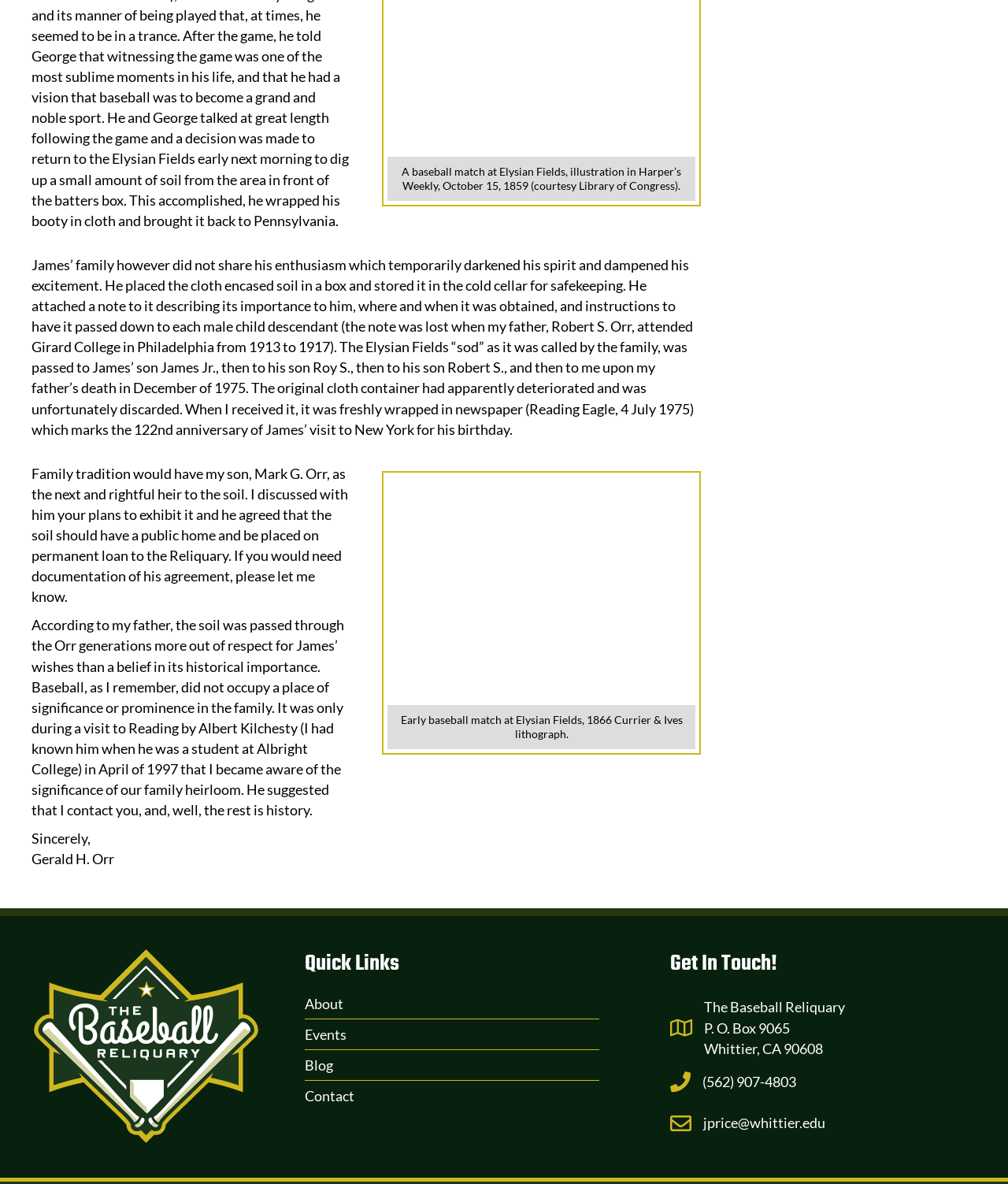Find the bounding box coordinates of the element to click in order to complete this instruction: "Contact the Baseball Reliquary via phone". The bounding box coordinates must be four float numbers between 0 and 1, denoted as [left, top, right, bottom].

[0.697, 0.905, 0.79, 0.922]